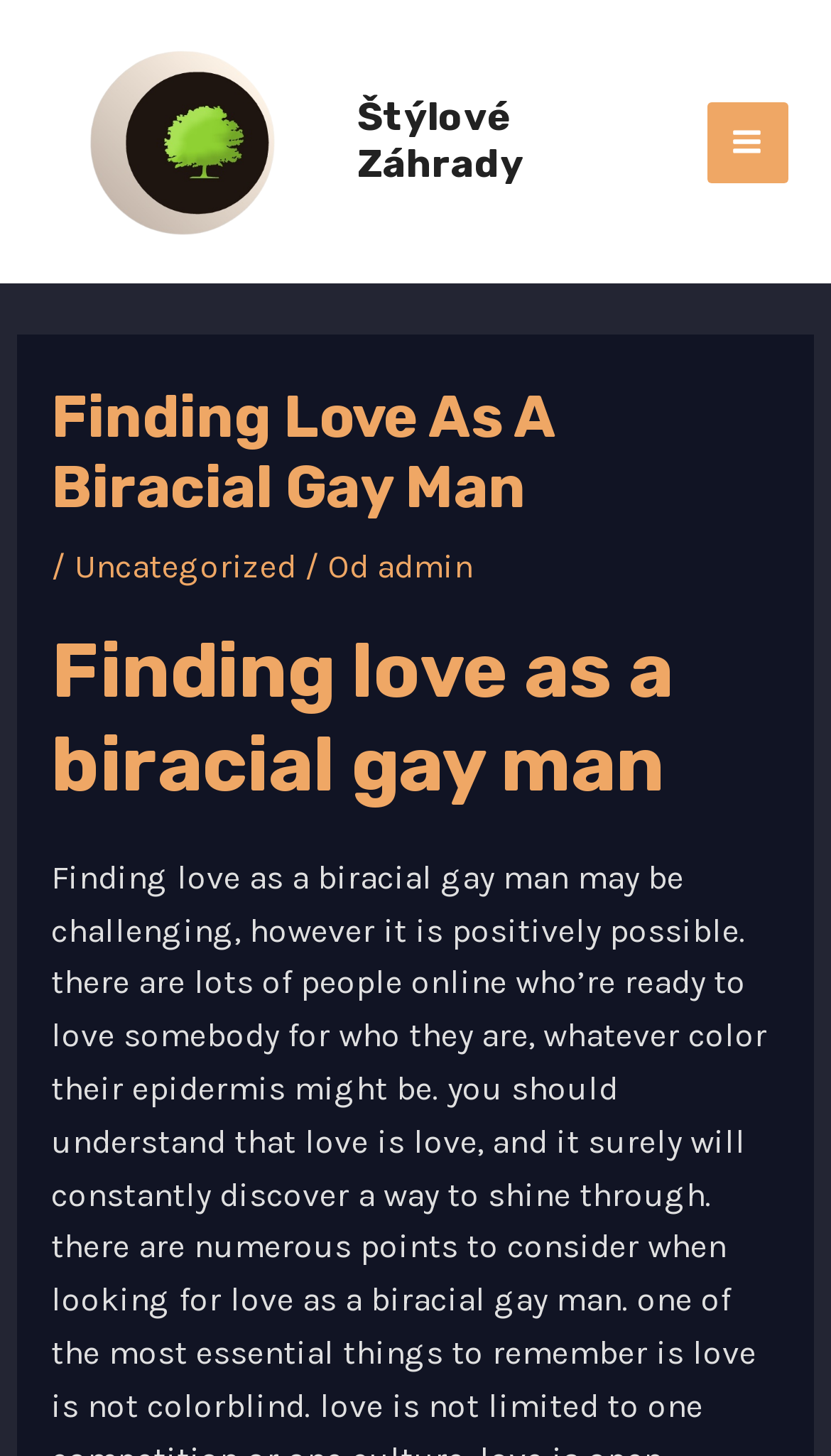Offer an extensive depiction of the webpage and its key elements.

The webpage is about finding love as a biracial gay man. At the top left, there is a link to "záhradný architekt" accompanied by an image with the same name. To the right of this link, there is another link to "Štýlové Záhrady". 

On the top right, there is a button labeled "MAIN MENU" with an image beside it. Below this button, there is a header section that spans the entire width of the page. Within this header, there is a large heading that reads "Finding Love As A Biracial Gay Man". Below this heading, there is a smaller heading that says "Finding love as a biracial gay man". 

Between the two headings, there are three links: "Uncategorized", "admin", and a slash symbol in between the first two links, with the text "Od" following the slash. The webpage appears to be a blog or article page, with the main content likely located below the header section.